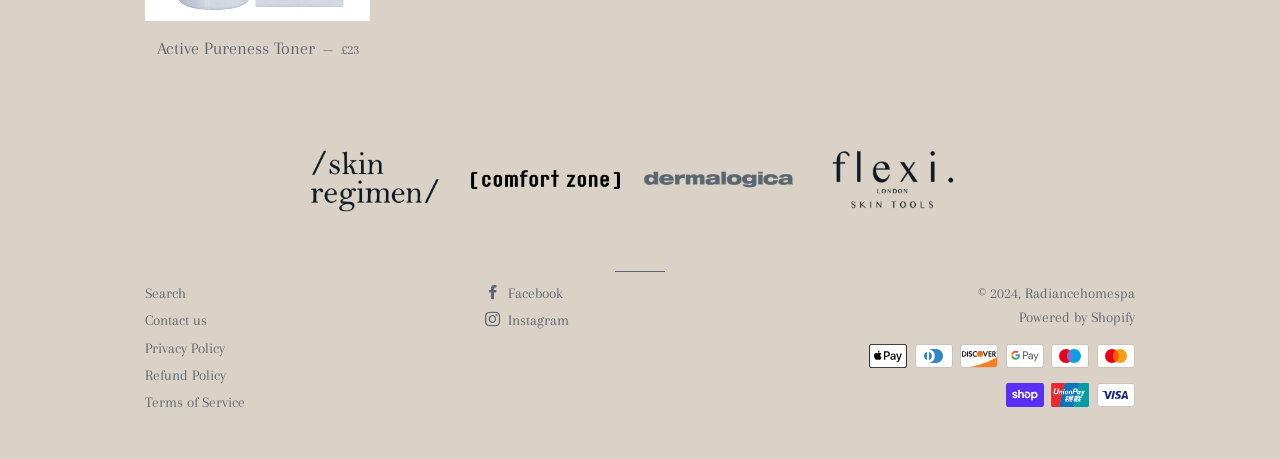What is the name of the company?
Provide a concise answer using a single word or phrase based on the image.

Radiancehomespa